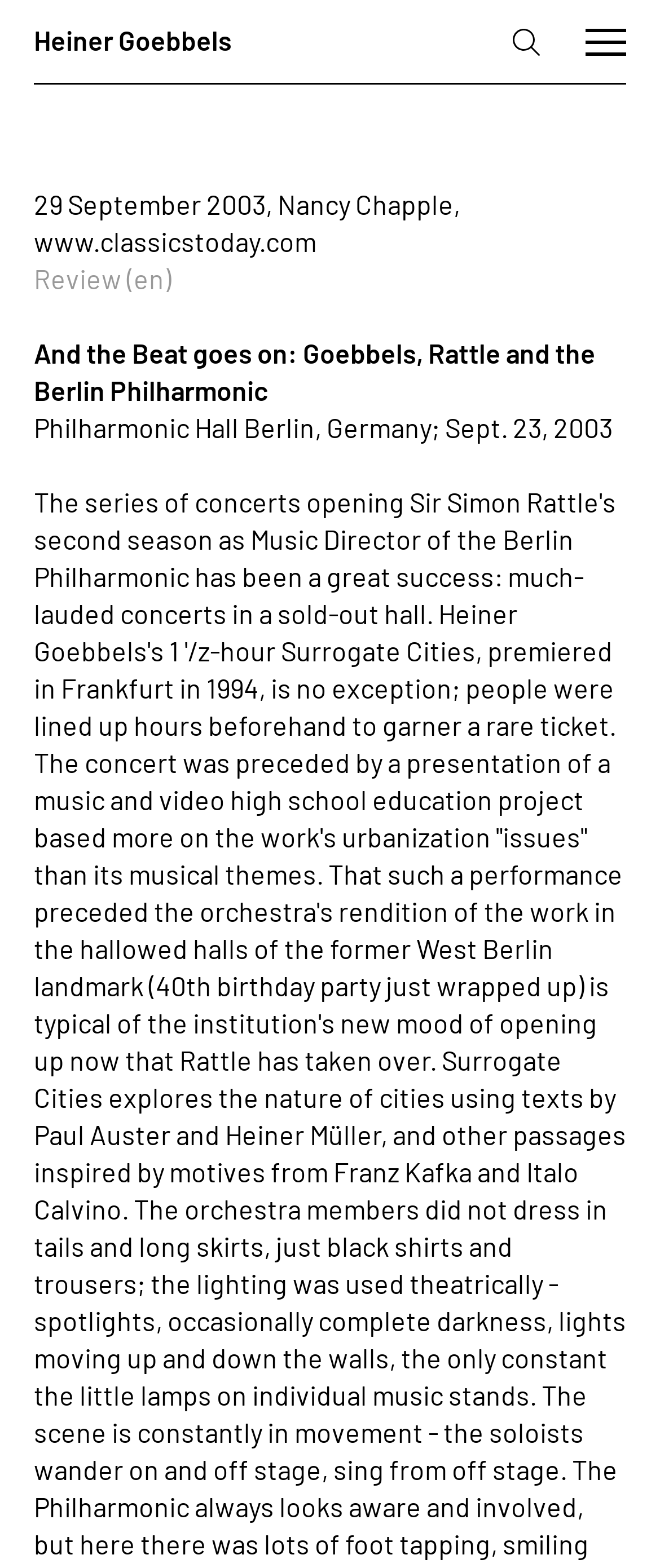Determine the main heading of the webpage and generate its text.

And the Beat goes on: Goebbels, Rattle and the Berlin Philharmonic